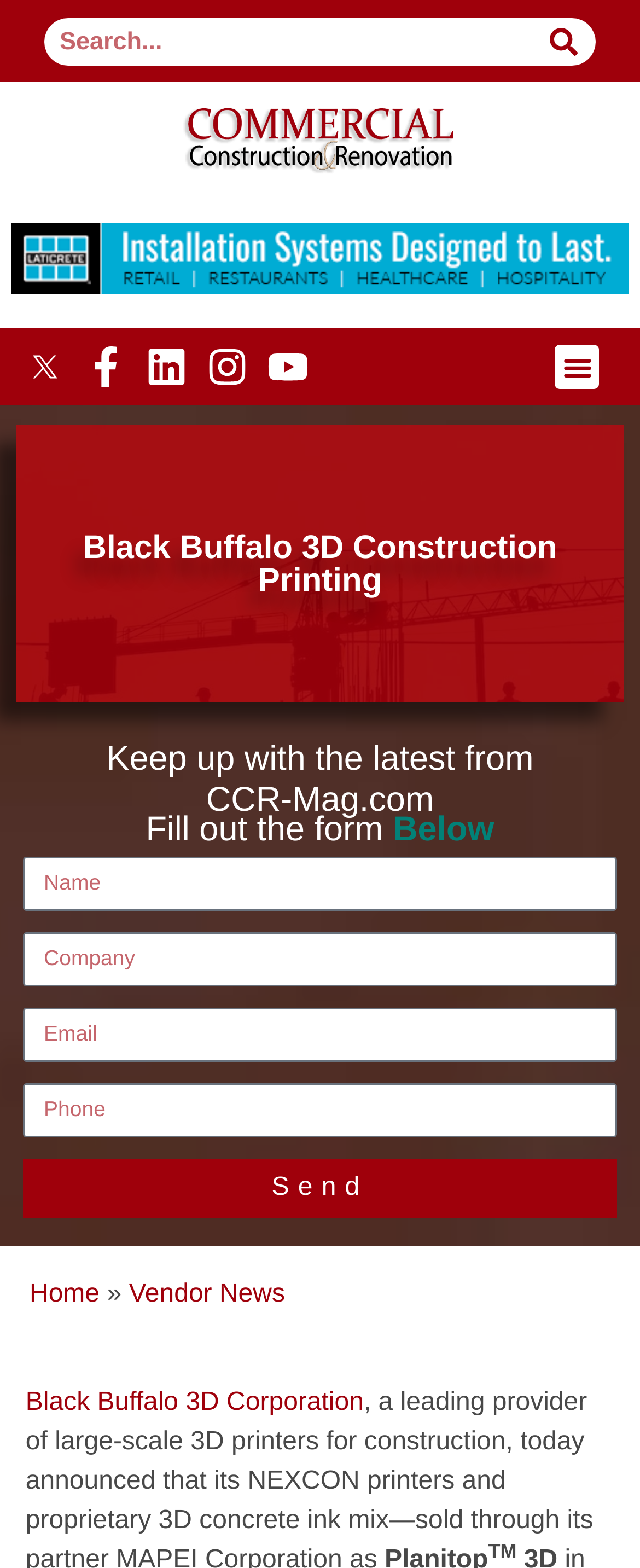What is the text of the superscript element on this webpage? Using the information from the screenshot, answer with a single word or phrase.

TM